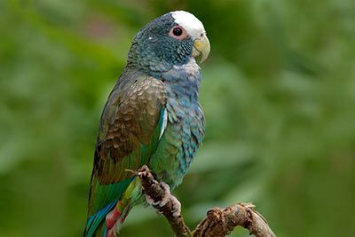What is the shape of the parrot's body?
Kindly offer a detailed explanation using the data available in the image.

The caption describes the parrot as having a 'rounded body', which implies that its body shape is curved and not angular.